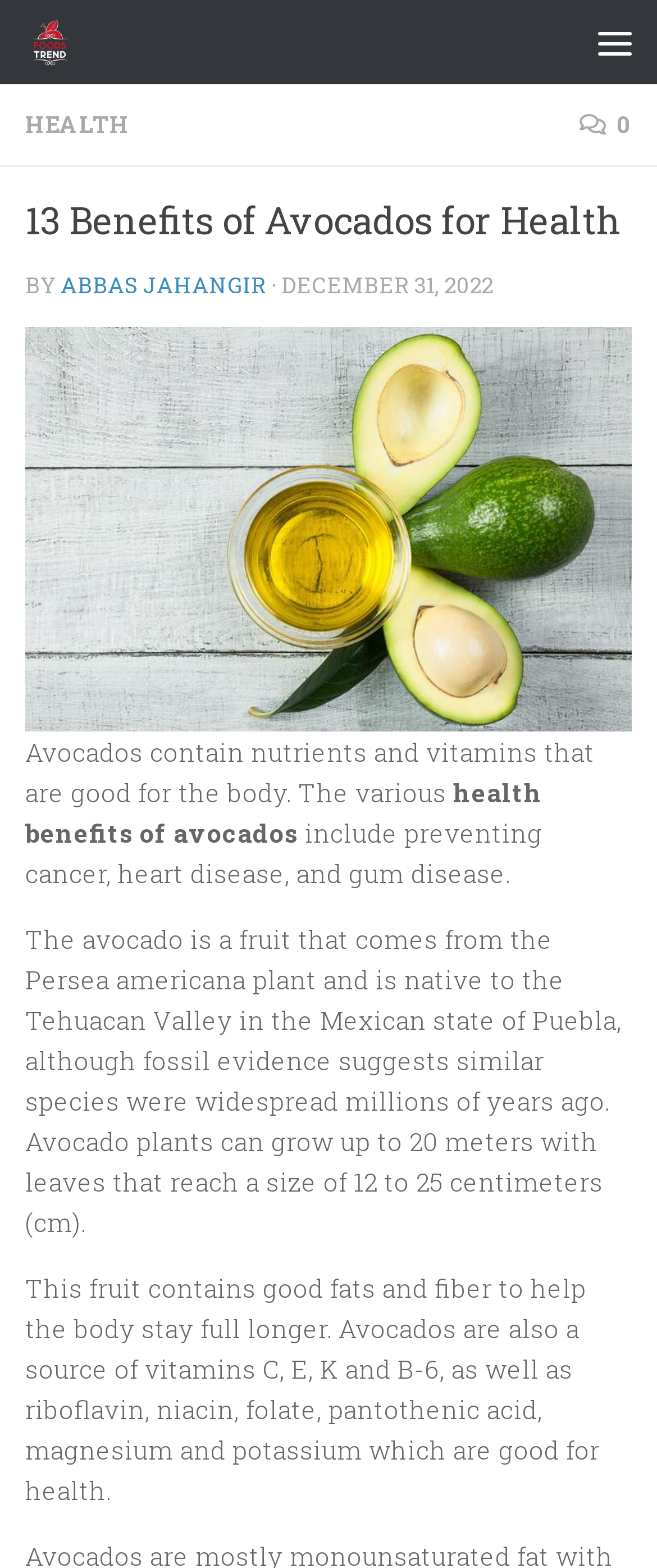Refer to the image and offer a detailed explanation in response to the question: Where is the avocado plant native to?

The article states that the avocado plant is native to the Tehuacan Valley in the Mexican state of Puebla, which suggests that Puebla, Mexico is the origin of the avocado plant.